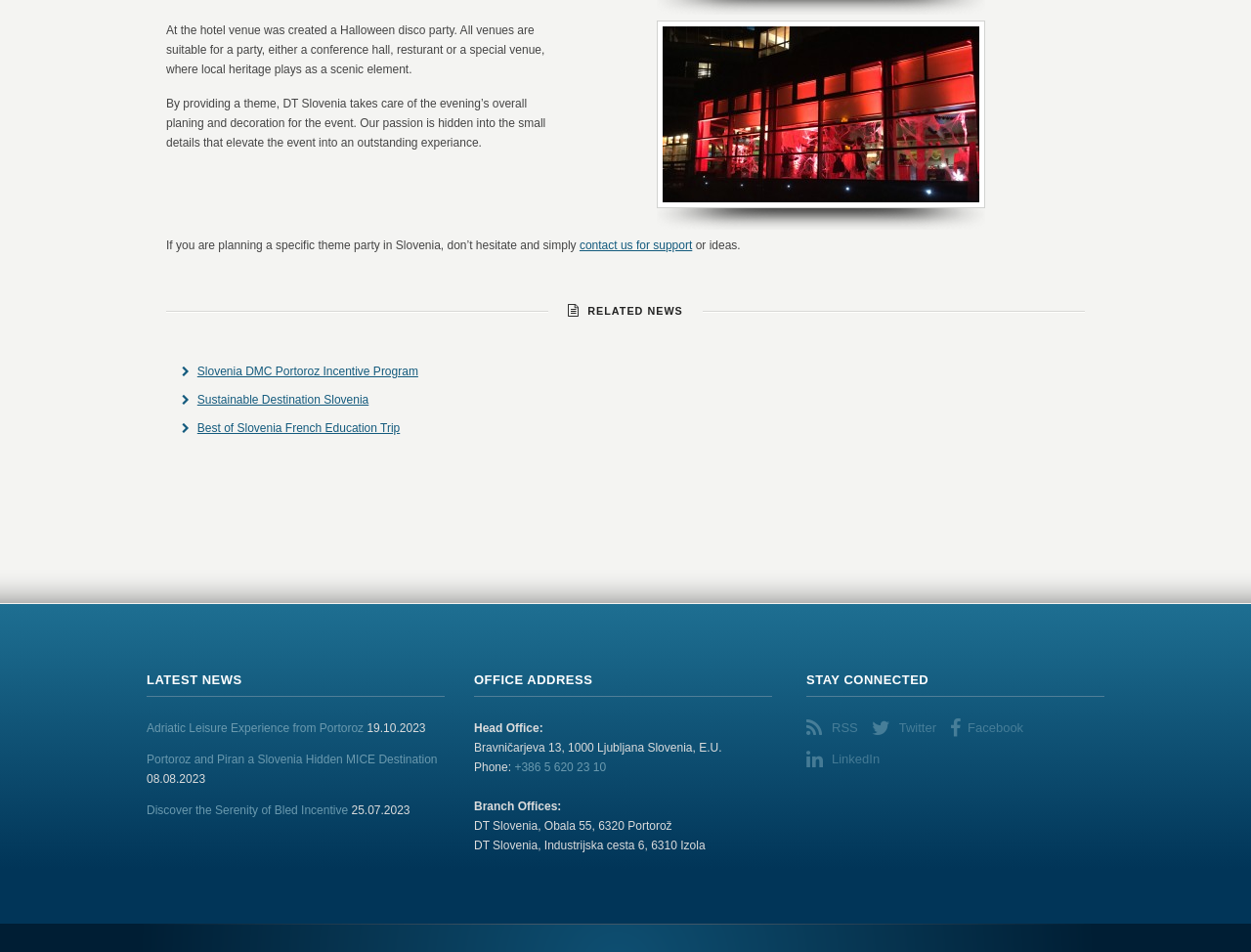Using the webpage screenshot, locate the HTML element that fits the following description and provide its bounding box: "Slovenia DMC Portoroz Incentive Program".

[0.158, 0.383, 0.334, 0.397]